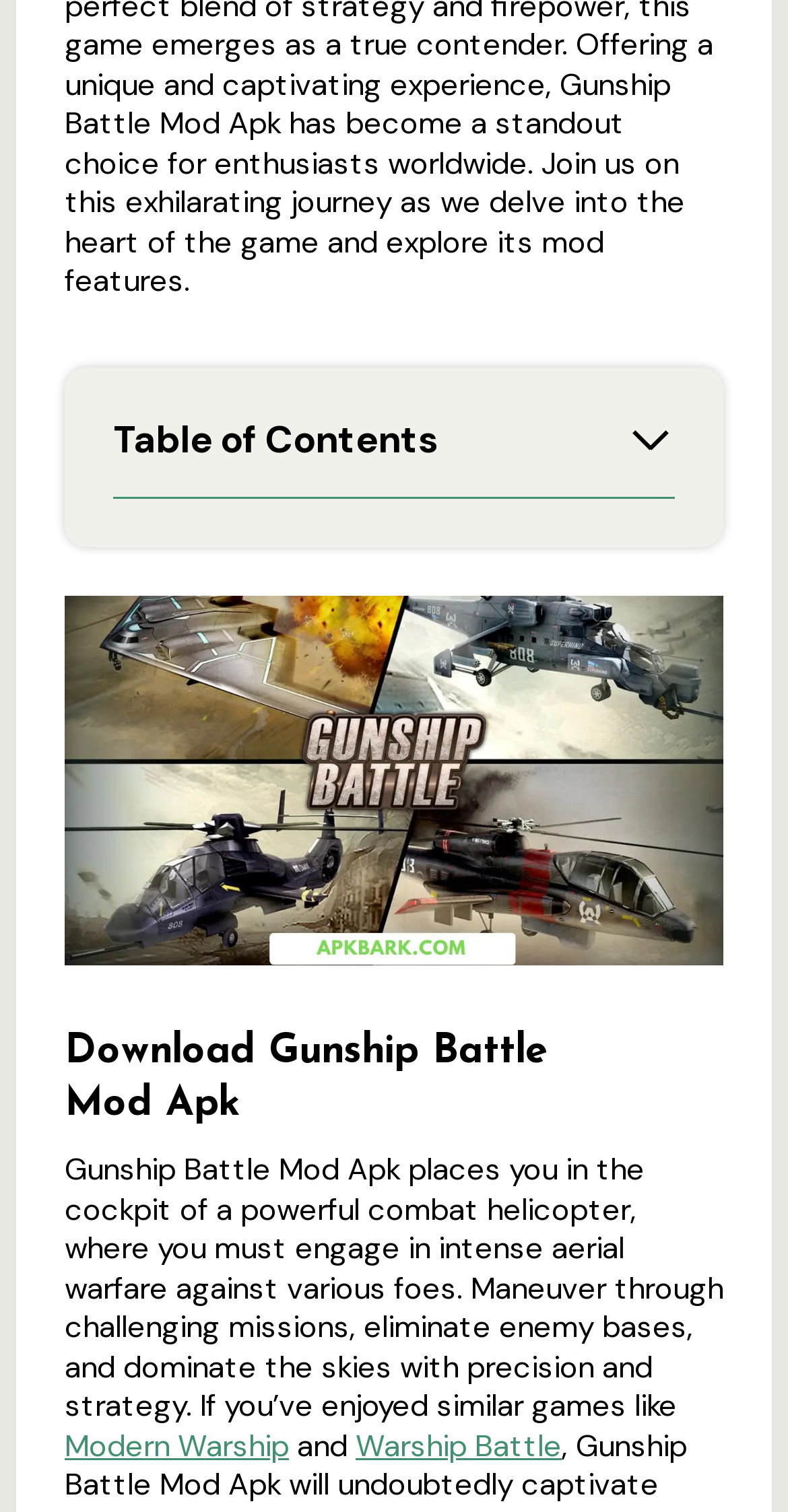Please find the bounding box coordinates of the section that needs to be clicked to achieve this instruction: "Click on the Gunship Battle Mod Apk download image".

[0.082, 0.394, 0.918, 0.639]